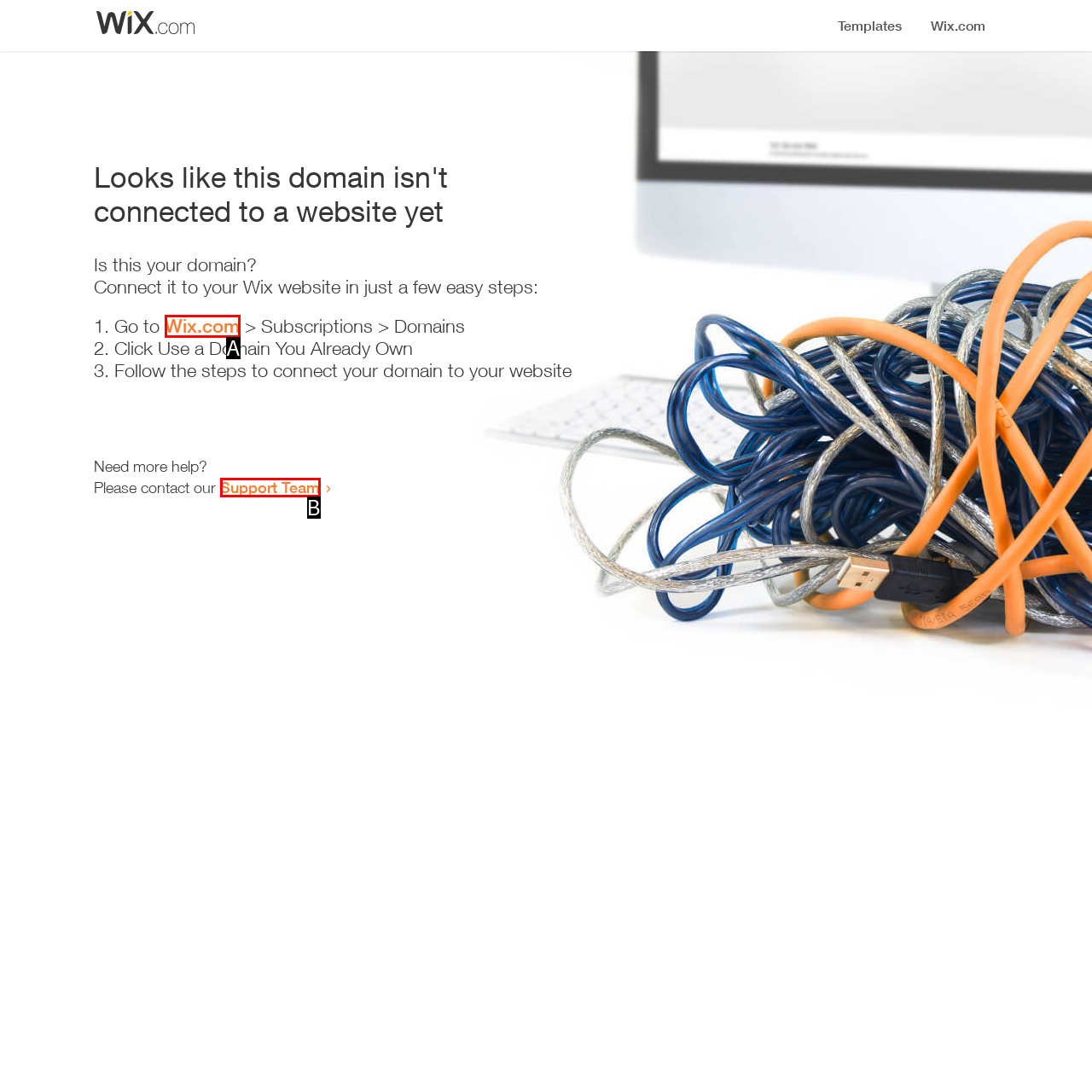Choose the option that aligns with the description: Wix.com
Respond with the letter of the chosen option directly.

A